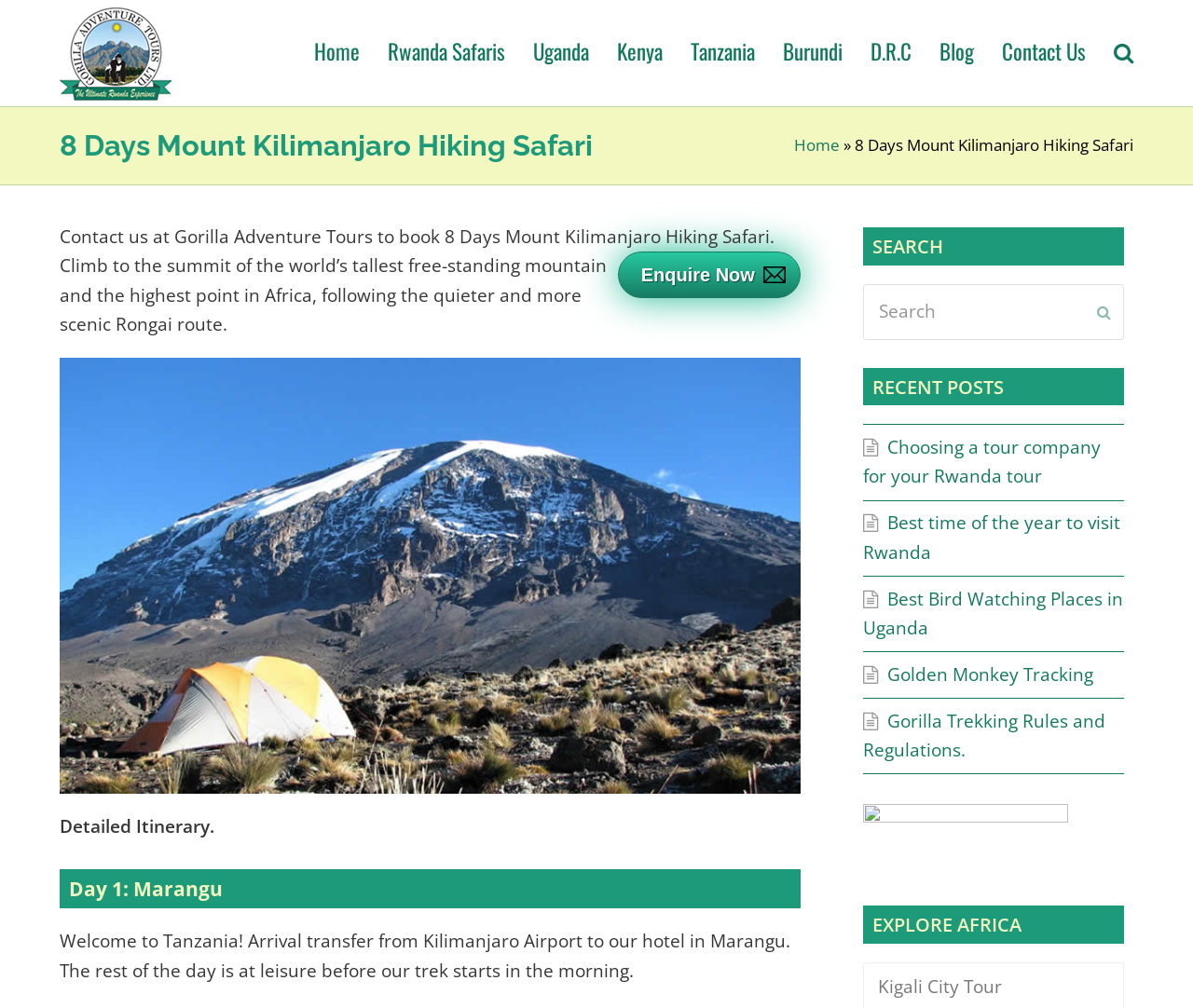Provide your answer to the question using just one word or phrase: How many days is the Mount Kilimanjaro Hiking Safari?

8 Days